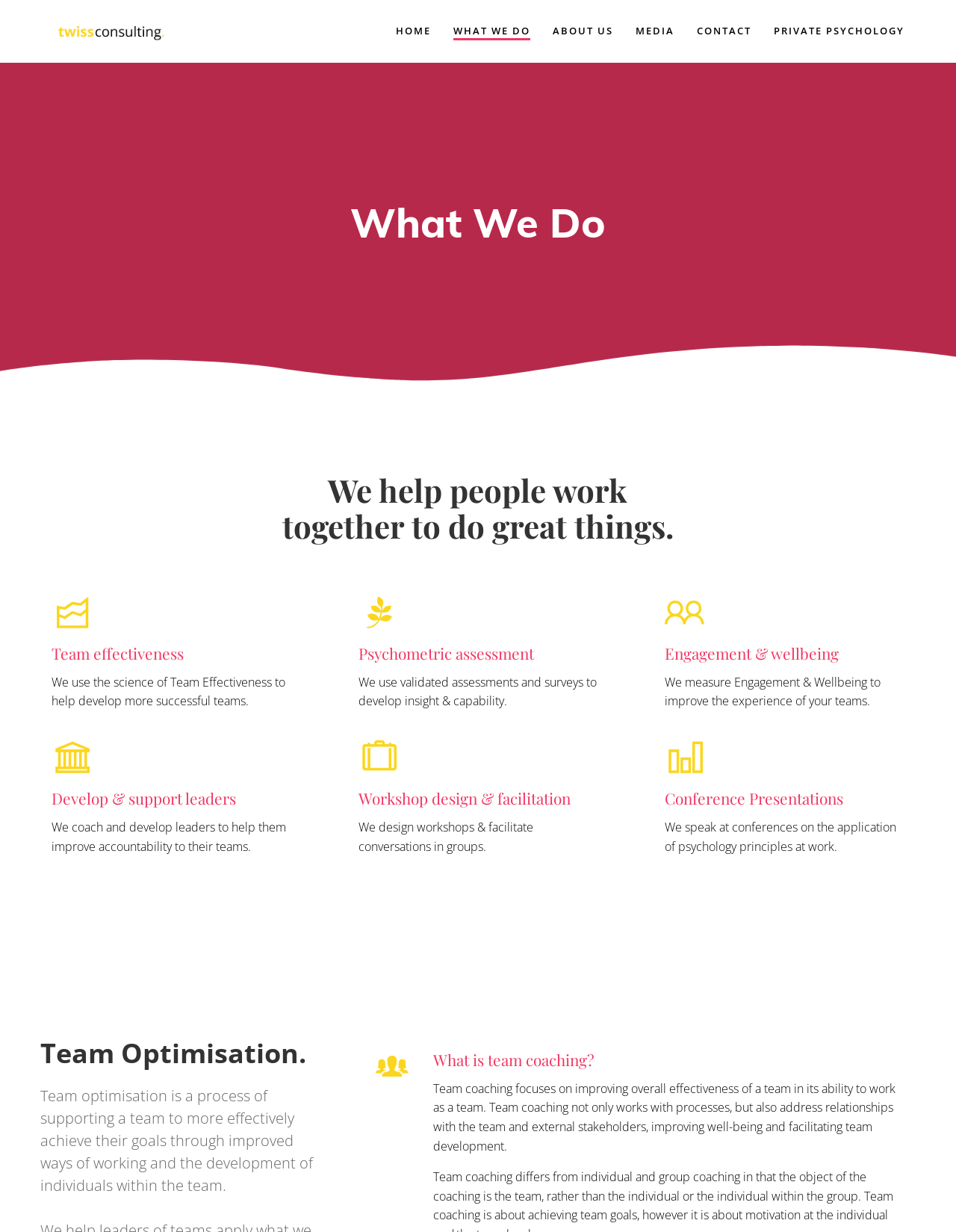What is the purpose of team coaching?
Craft a detailed and extensive response to the question.

According to the webpage, team coaching focuses on improving overall effectiveness of a team in its ability to work as a team. It not only works with processes but also addresses relationships with the team and external stakeholders, improving well-being and facilitating team development.